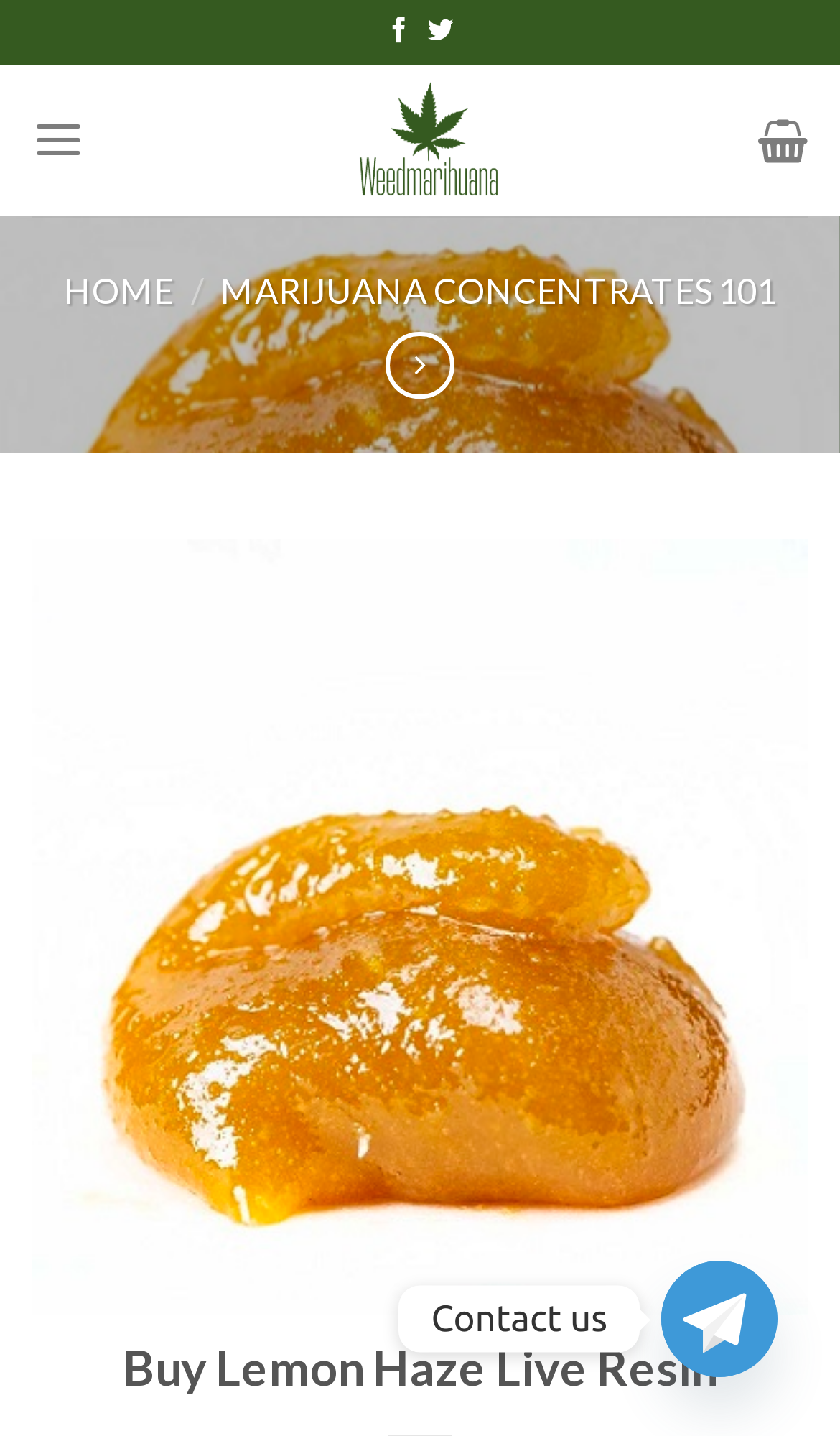Describe all visible elements and their arrangement on the webpage.

This webpage is about buying Lemon Haze Live Resin, a premium cannabis concentrate. At the top, there are social media links to follow the brand on Facebook and Twitter, positioned side by side. Below them, there is a link to the website's homepage, accompanied by an image of the website's logo.

To the left of the logo, there is a menu link that, when expanded, reveals the main menu. Next to the menu link, there is a search icon. On the top-right corner, there is a link to the Telegram channel.

The main content of the page is divided into two sections. On the left, there is a navigation menu with links to different sections, including "HOME" and "MARIJUANA CONCENTRATES 101". On the right, there is a large section showcasing the product, with a heading "Buy Lemon Haze Live Resin" and an image of the product. Below the heading, there is a carousel with previous and next buttons, allowing users to navigate through different products.

At the bottom of the page, there is a contact link with a "Contact us" text and an image. Overall, the webpage has a clean layout, with clear headings and concise text, making it easy to navigate and find information about the product.